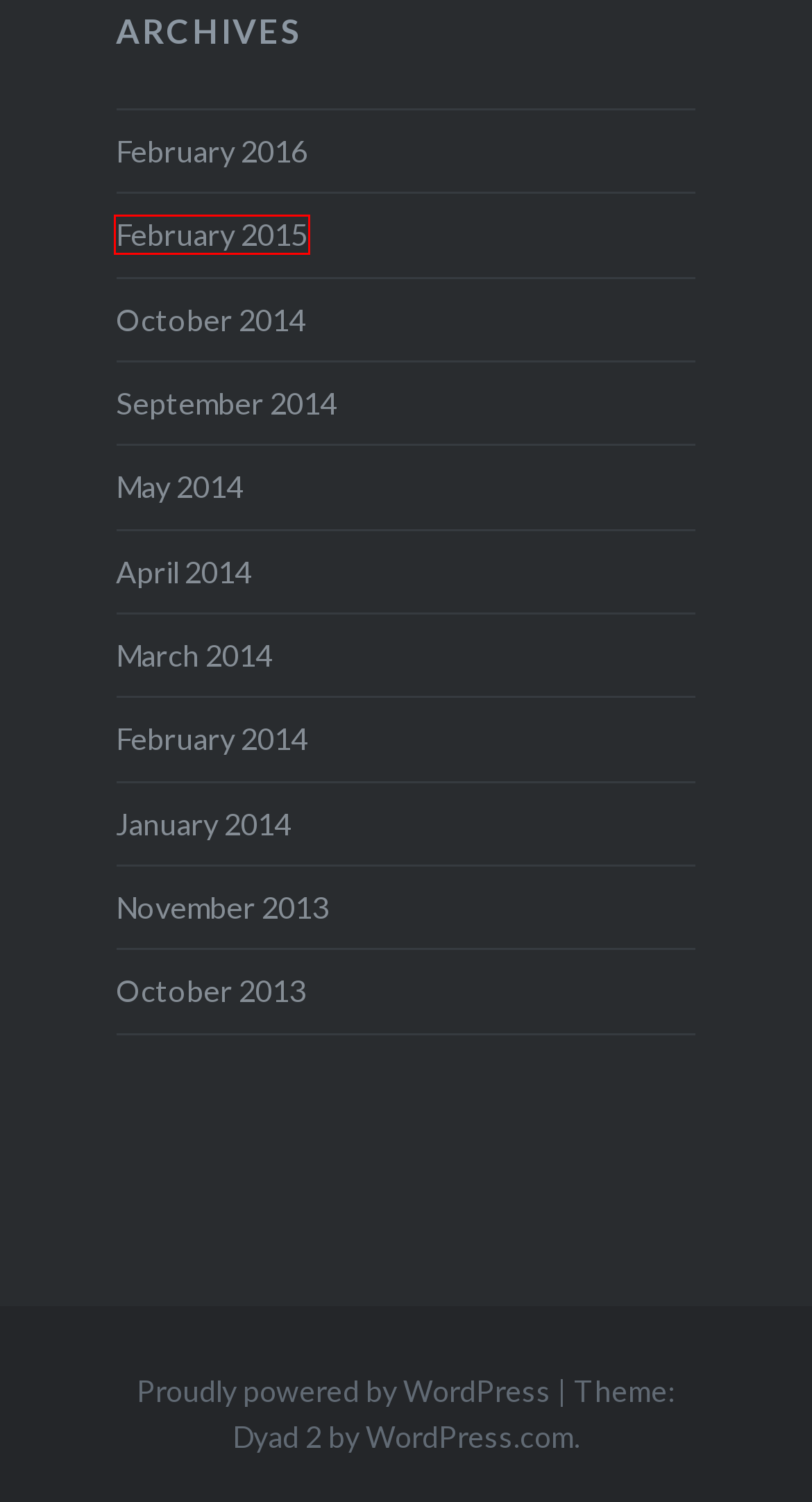You’re provided with a screenshot of a webpage that has a red bounding box around an element. Choose the best matching webpage description for the new page after clicking the element in the red box. The options are:
A. May 2014
B. September 2014
C. November 2013
D. February 2016
E. January 2014
F. February 2015
G. October 2013
H. October 2014

F